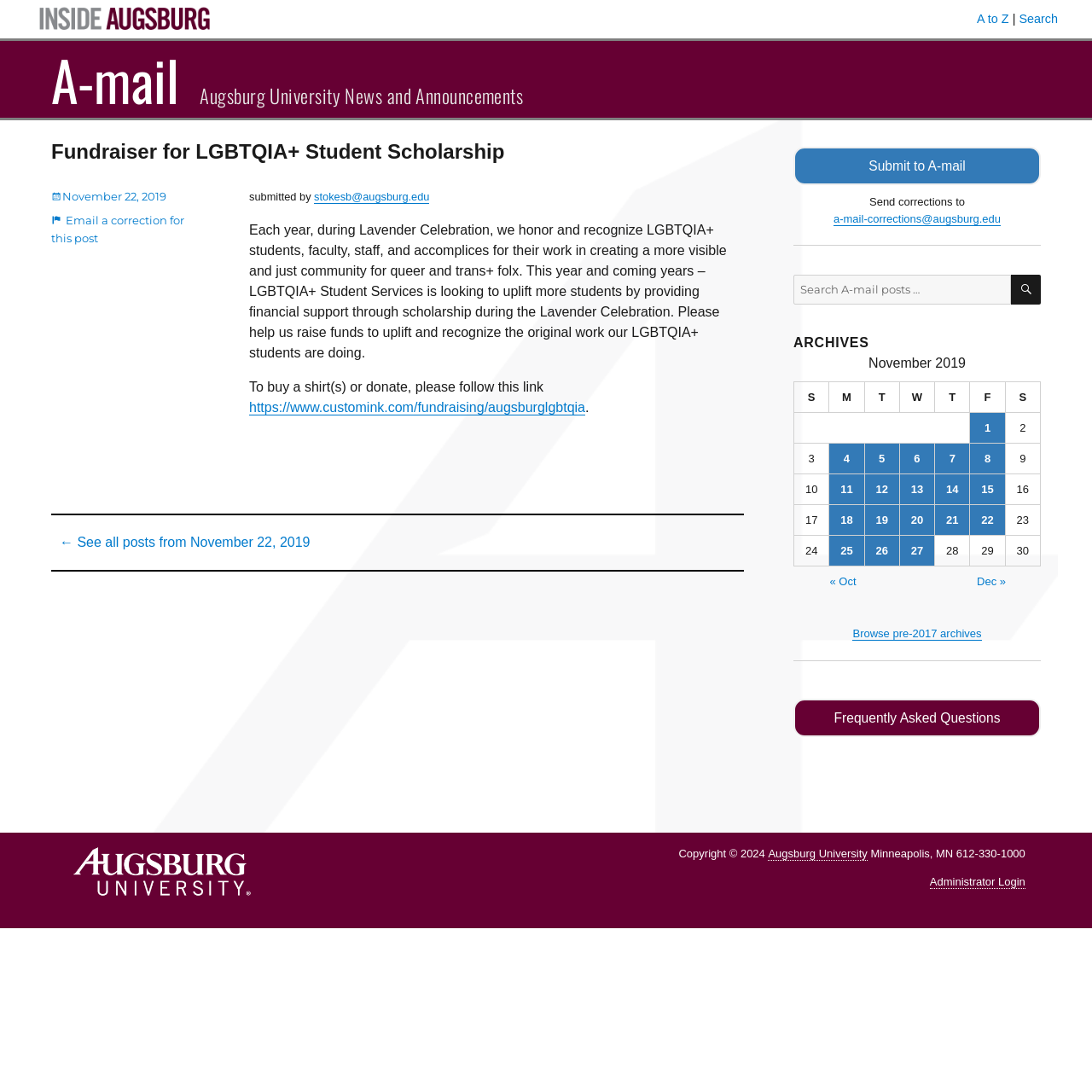When was the post published?
Please answer the question as detailed as possible.

The publication date of the post can be found in the text 'Posted on November 22, 2019' which is located at the bottom of the article.